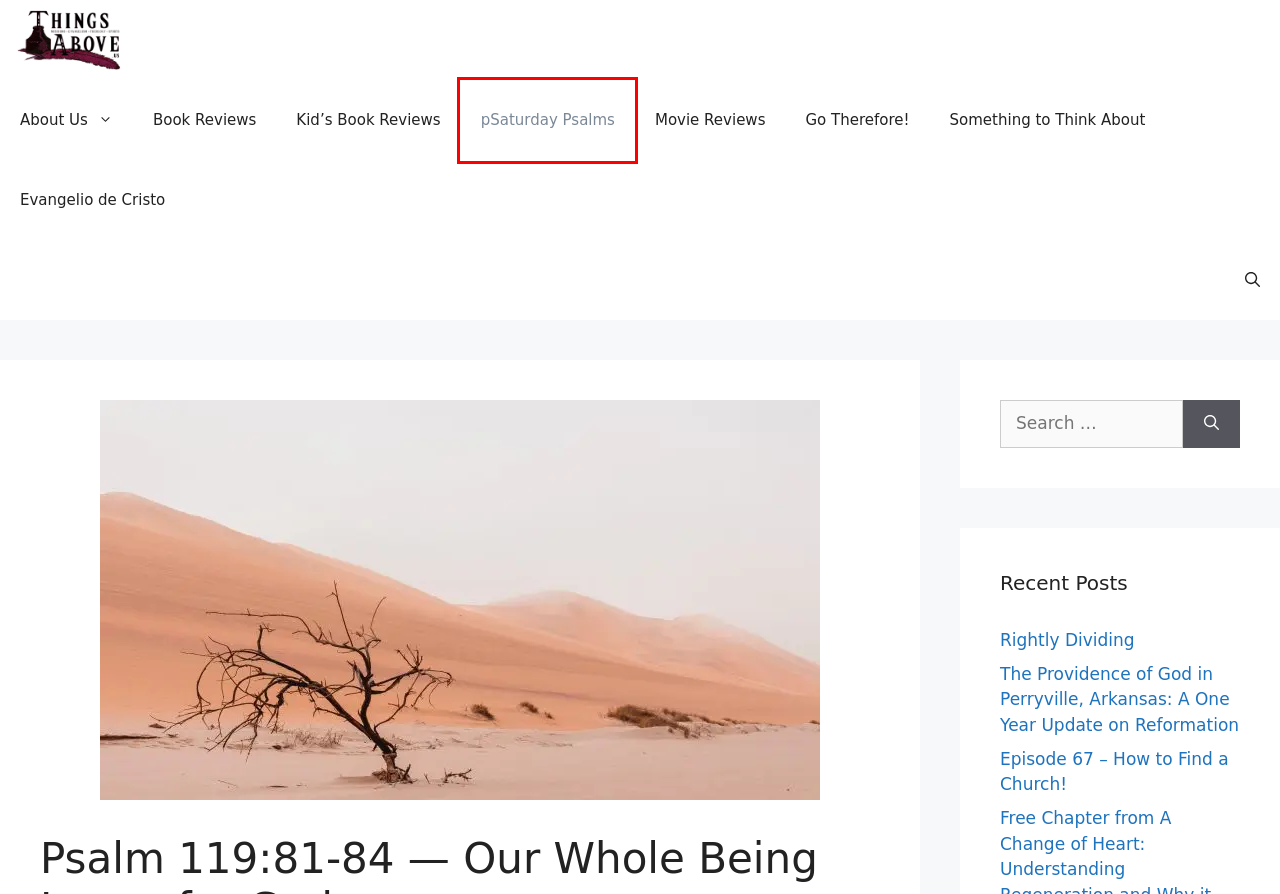Analyze the screenshot of a webpage with a red bounding box and select the webpage description that most accurately describes the new page resulting from clicking the element inside the red box. Here are the candidates:
A. pSaturday Psalms Archives  • Things Above Us
B. Children's Books Archives  • Things Above Us
C. Something To Think About Archives  • Things Above Us
D. Rightly Dividing  • Things Above Us
E. Things Above Us  • Missions - Evangelism - Theology - Sports
F. Go Therefore Archives  • Things Above Us
G. Episode 67 - How to Find a Church!  • Things Above Us
H. The Providence of God in Perryville, Arkansas: A One Year Update on Reformation  • Things Above Us

A